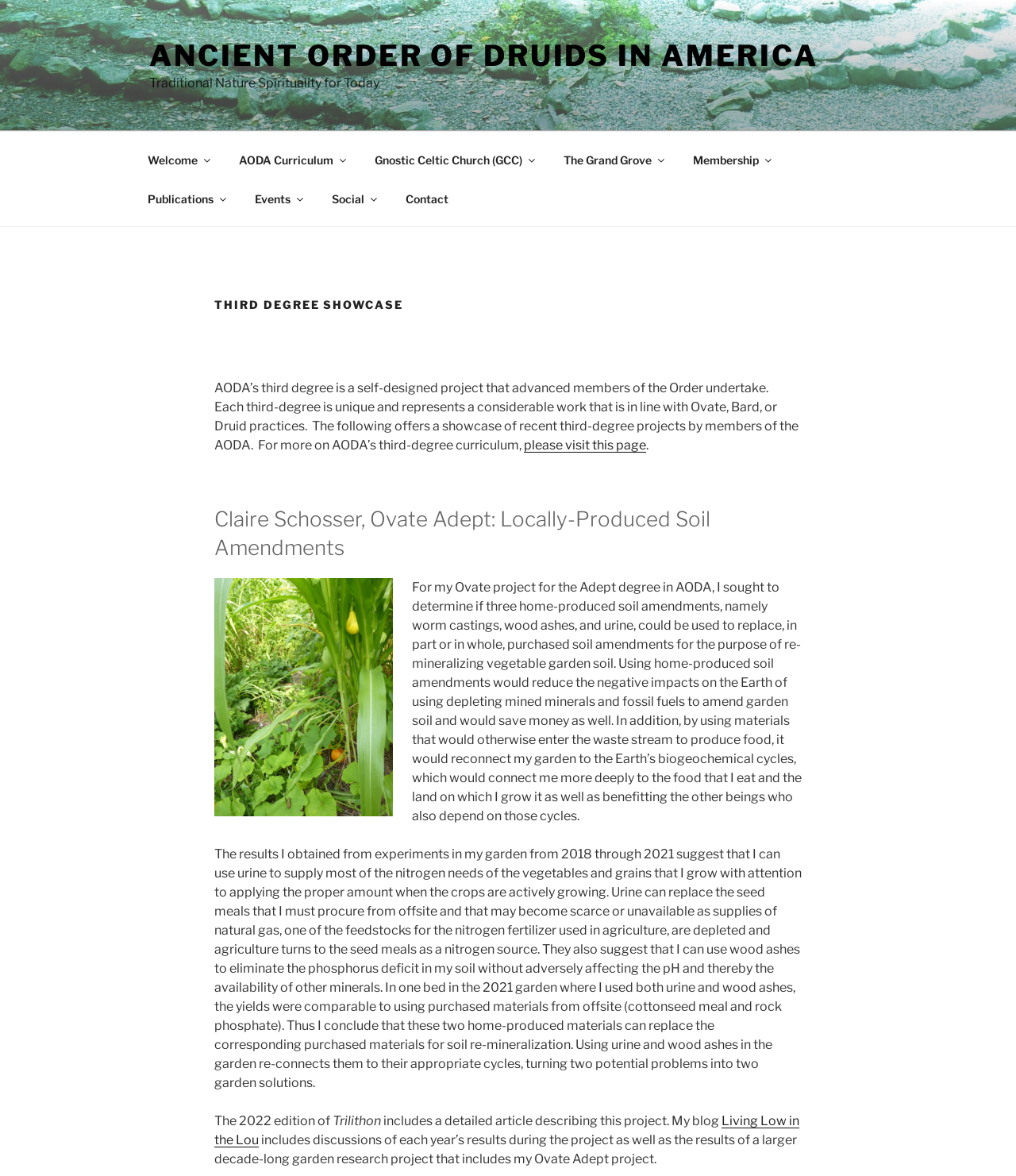Mark the bounding box of the element that matches the following description: "title="Share on Twitter"".

None